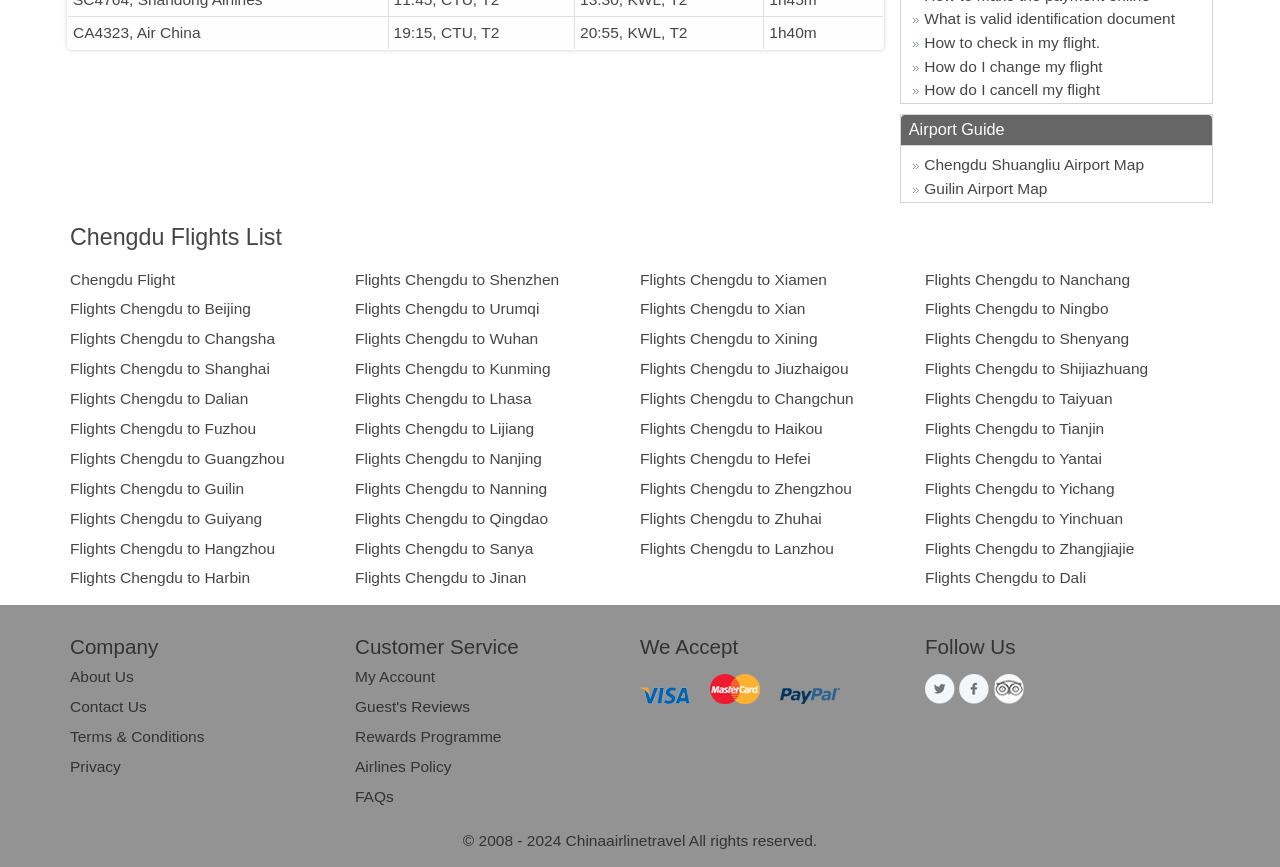Pinpoint the bounding box coordinates of the element to be clicked to execute the instruction: "Check flights to Shanghai".

[0.055, 0.415, 0.211, 0.435]